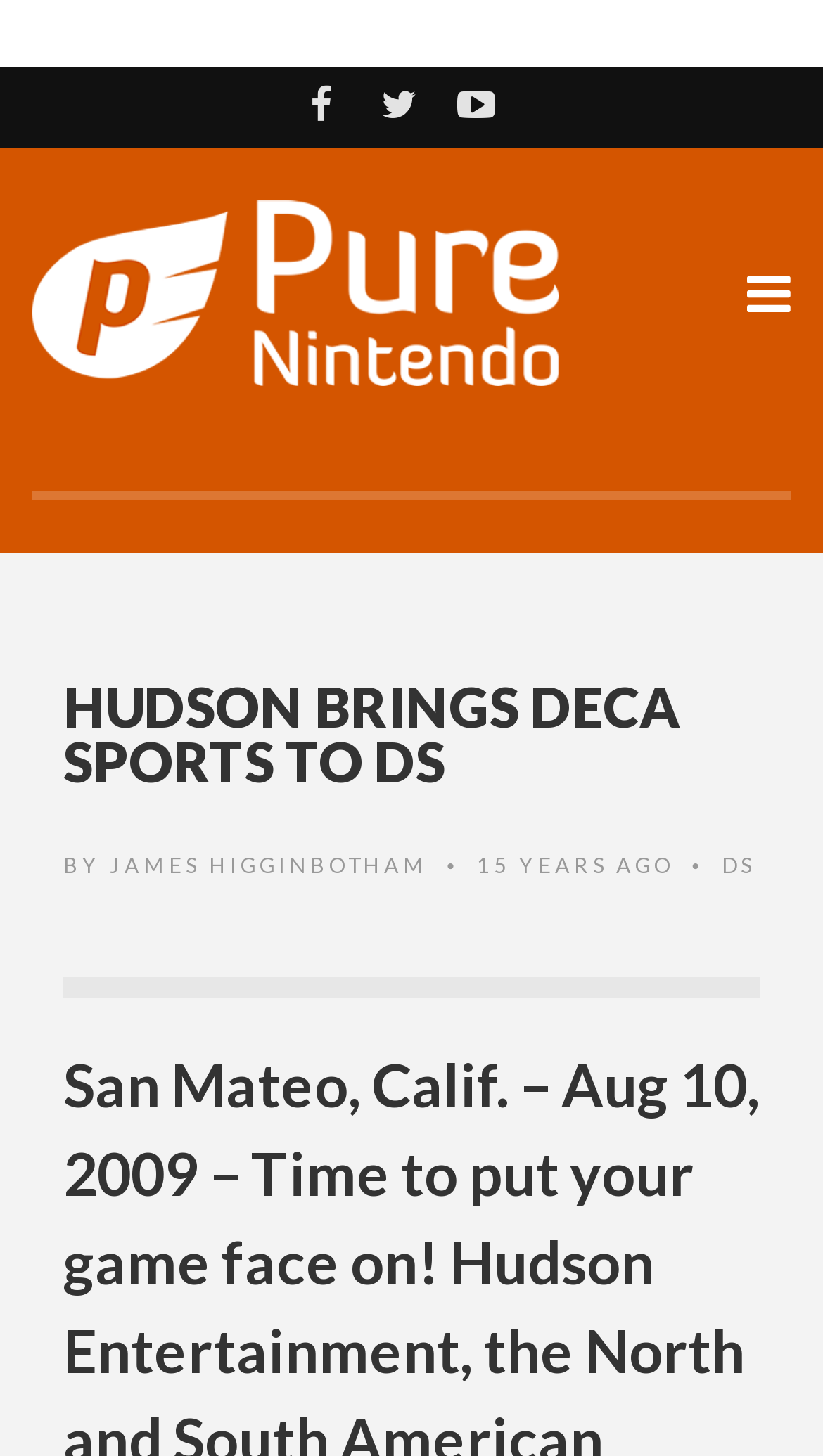What is the name of the game being released?
Look at the image and respond with a one-word or short-phrase answer.

DECA Sports